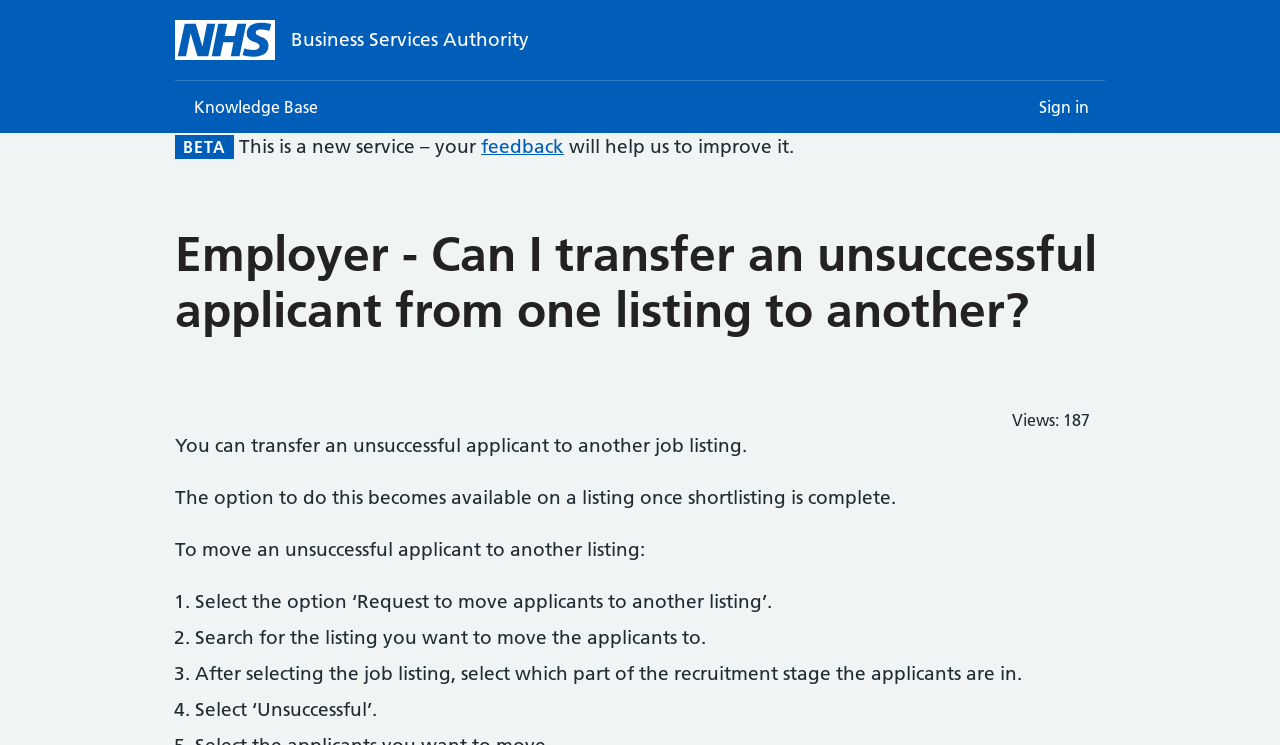Please provide a detailed answer to the question below by examining the image:
What is the purpose of the 'Request to move applicants to another listing' option?

The option 'Request to move applicants to another listing' is used to transfer unsuccessful applicants to another job listing, as indicated by the instructions provided on the webpage.